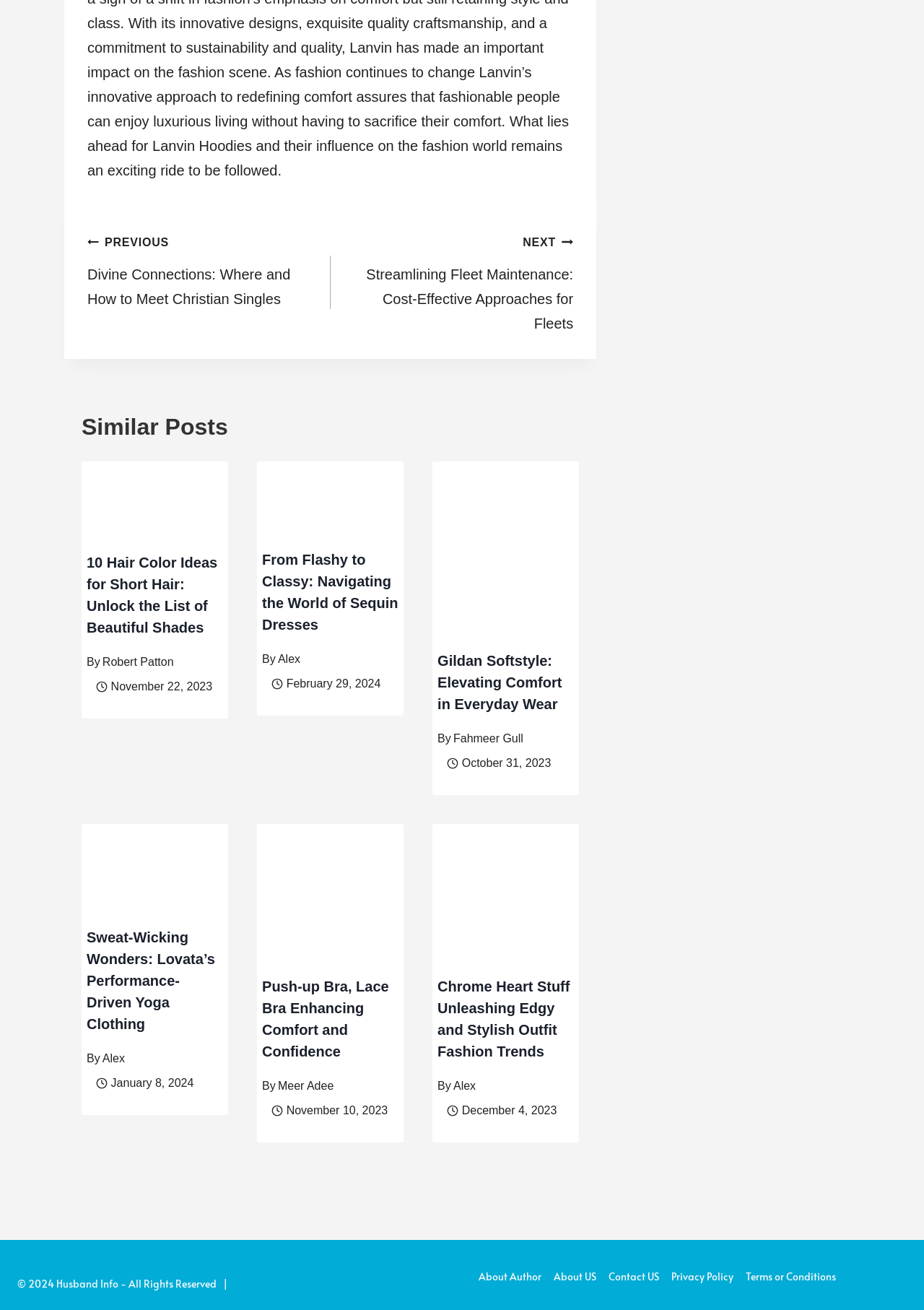Locate the bounding box coordinates of the region to be clicked to comply with the following instruction: "Click on the 'PREVIOUS Divine Connections: Where and How to Meet Christian Singles' link". The coordinates must be four float numbers between 0 and 1, in the form [left, top, right, bottom].

[0.095, 0.175, 0.357, 0.238]